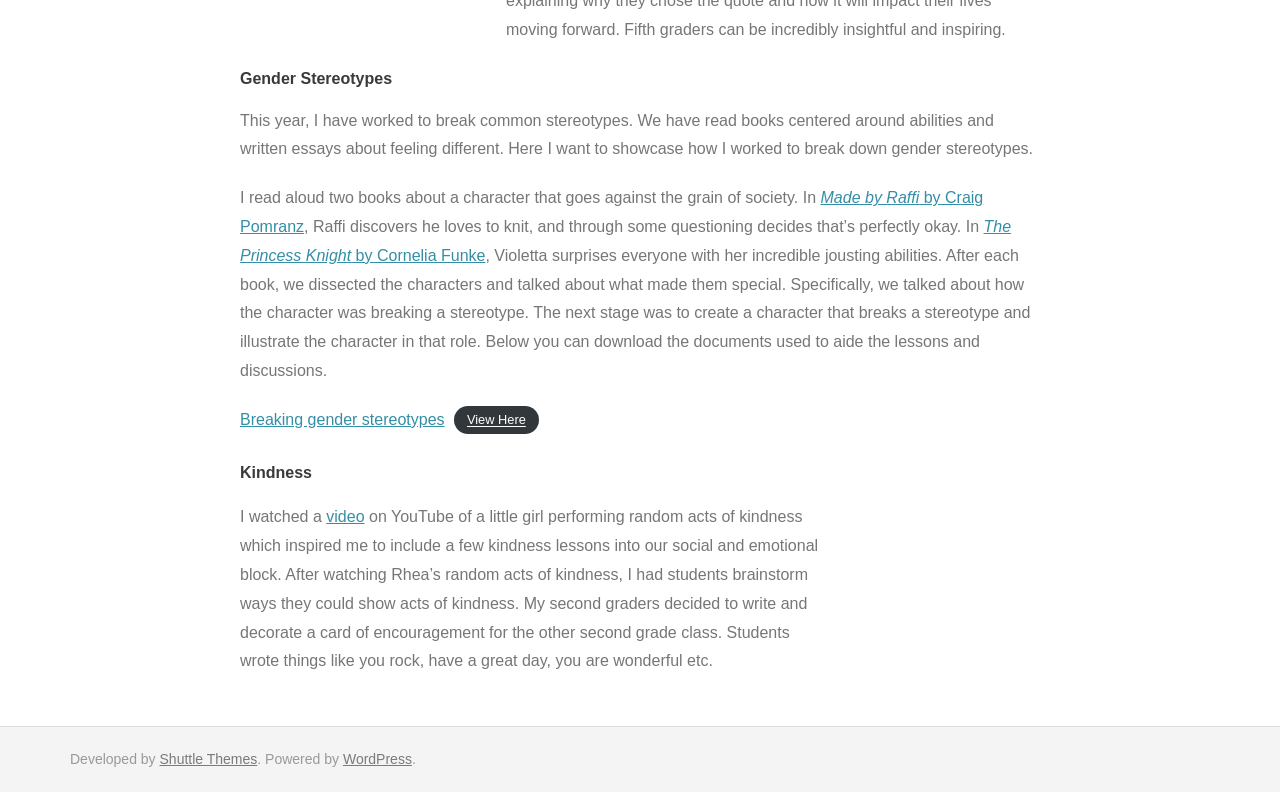Please identify the bounding box coordinates of the region to click in order to complete the given instruction: "Visit the website of Shuttle Themes". The coordinates should be four float numbers between 0 and 1, i.e., [left, top, right, bottom].

[0.125, 0.948, 0.201, 0.969]